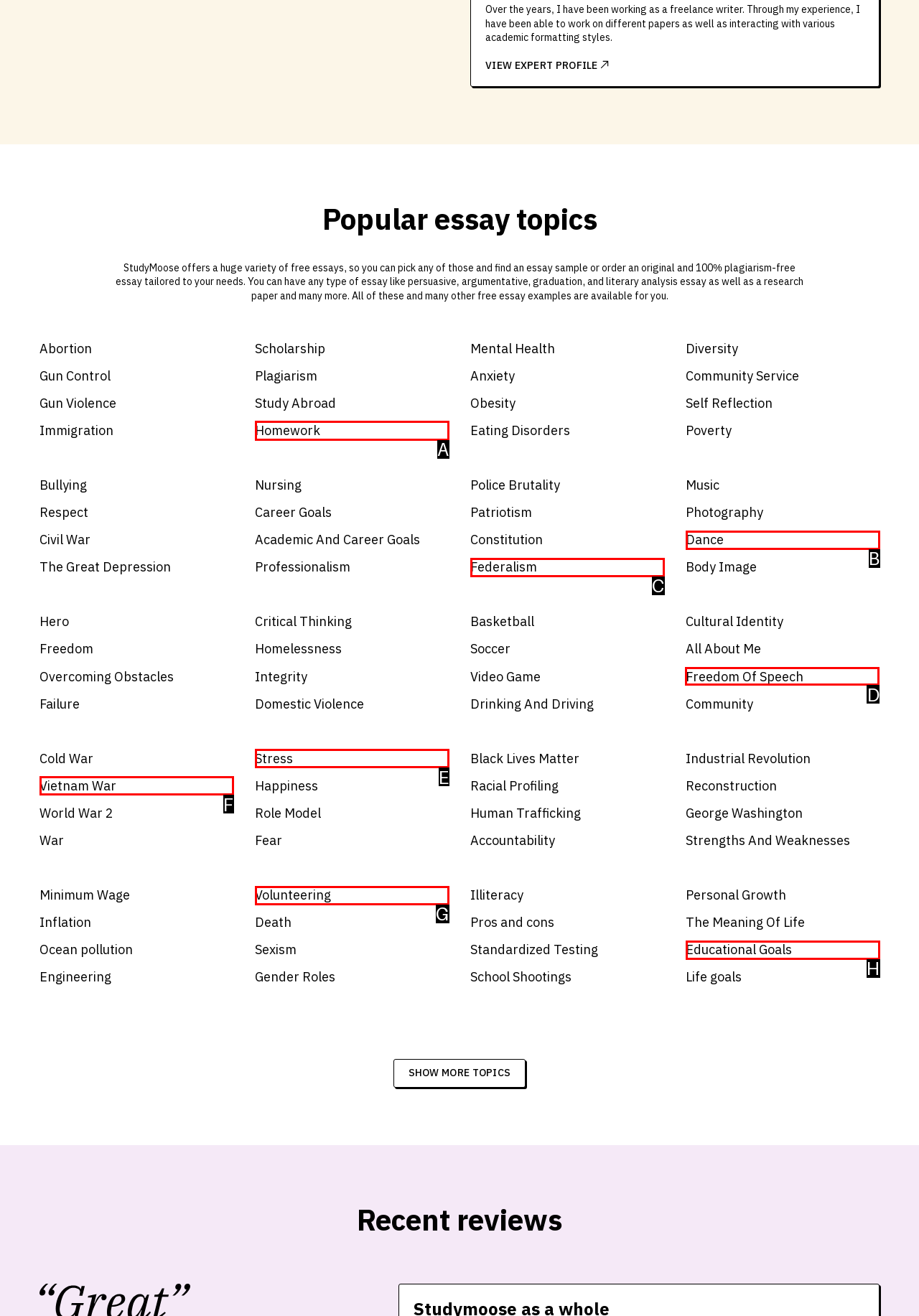Which option should be clicked to execute the following task: Discover Freedom of Speech essay topic? Respond with the letter of the selected option.

D